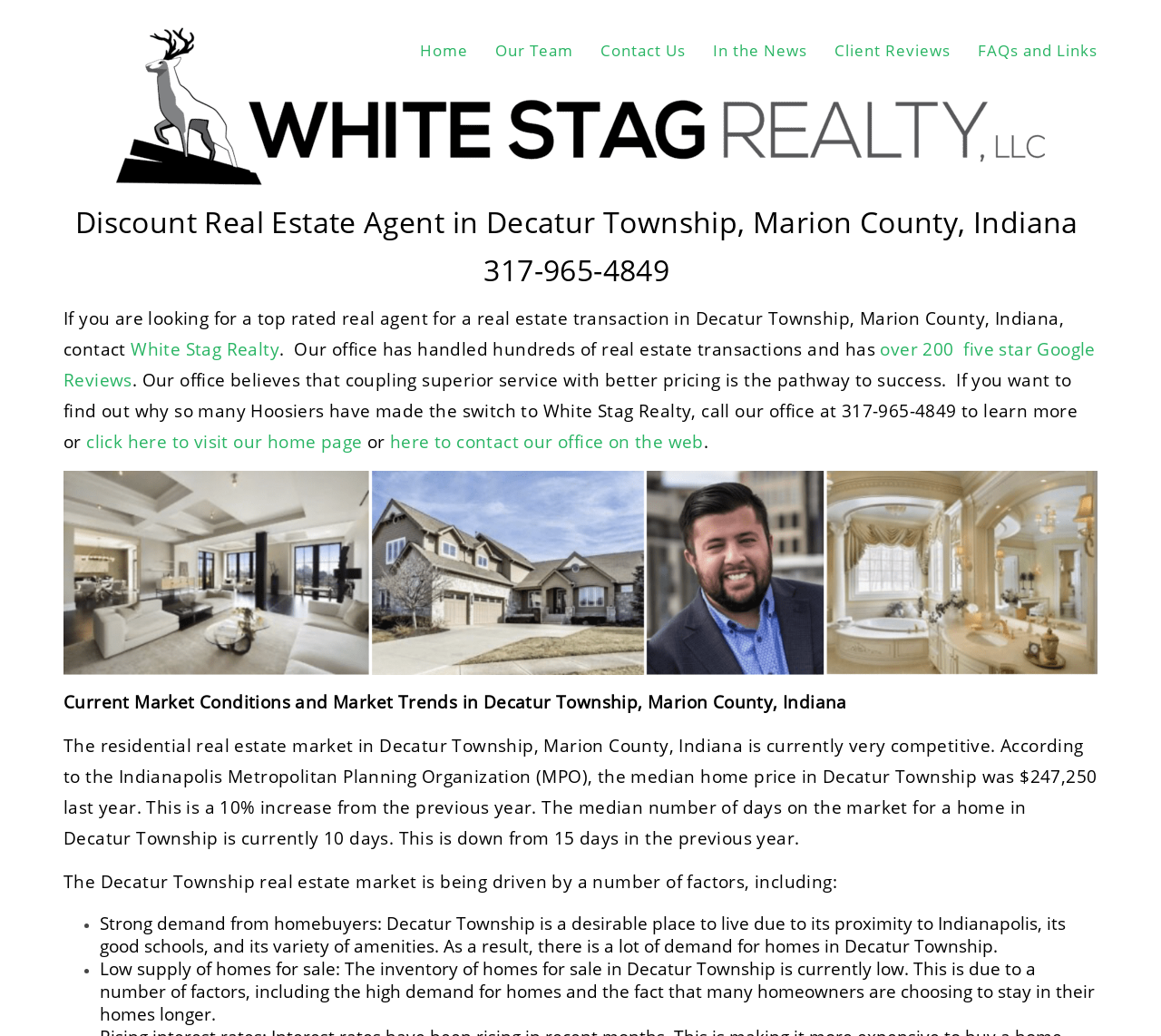Identify the bounding box coordinates of the clickable region required to complete the instruction: "Visit 'White Stag Realty'". The coordinates should be given as four float numbers within the range of 0 and 1, i.e., [left, top, right, bottom].

[0.113, 0.326, 0.241, 0.348]